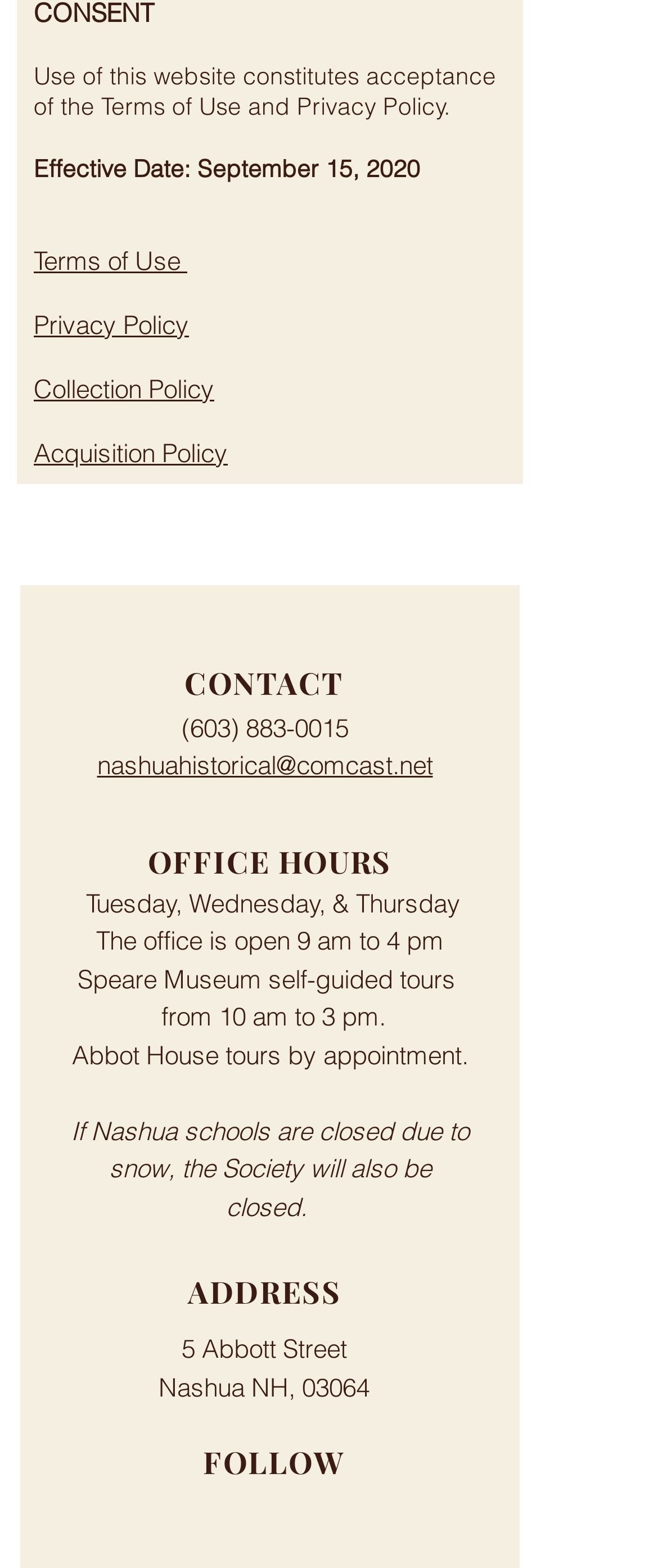Can you determine the bounding box coordinates of the area that needs to be clicked to fulfill the following instruction: "View Terms of Use"?

[0.051, 0.156, 0.285, 0.176]